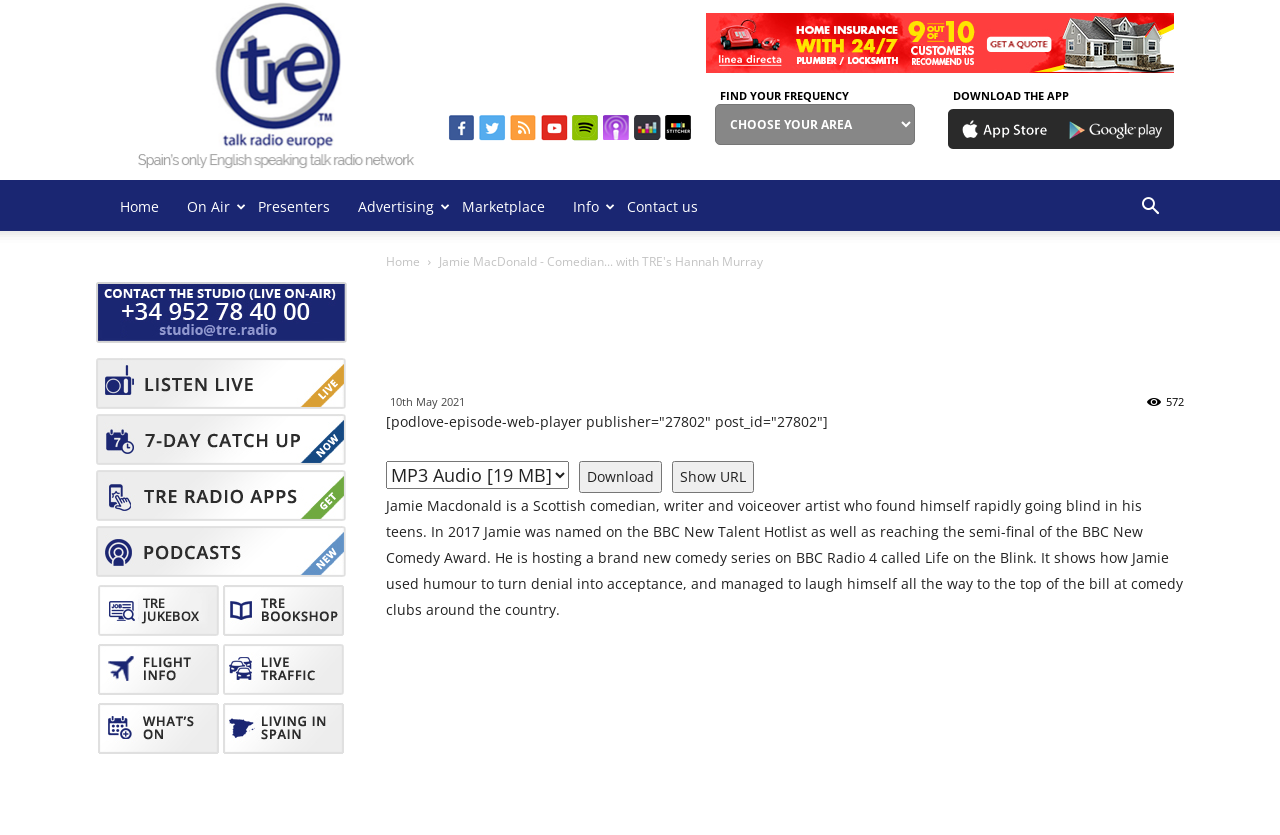Provide the bounding box coordinates for the UI element that is described by this text: "On Air". The coordinates should be in the form of four float numbers between 0 and 1: [left, top, right, bottom].

[0.135, 0.219, 0.191, 0.277]